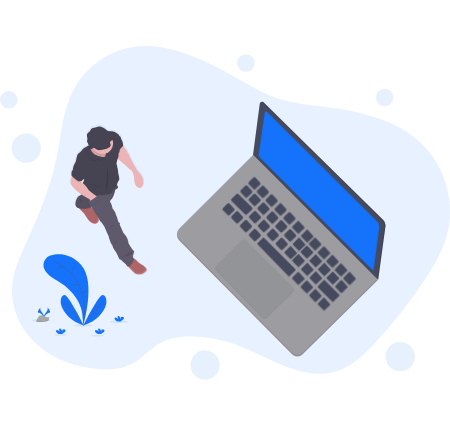Give a meticulous account of what the image depicts.

The image titled "startup life" portrays an abstract representation of a person engaging with the concept of technology and growth. It features a man energetically walking towards a laptop, symbolizing the dynamic nature of the startup landscape. The laptop, with its vibrant blue screen, signifies the digital tools essential for modern innovation. Surrounding these elements are stylized plant motifs, embodying growth and progress, suggesting that ideas and creativity are blossoming in this entrepreneurial environment. The overall composition reflects the synergy between nature and technology, illustrating how modern ventures can flourish by integrating digital solutions into everyday life.